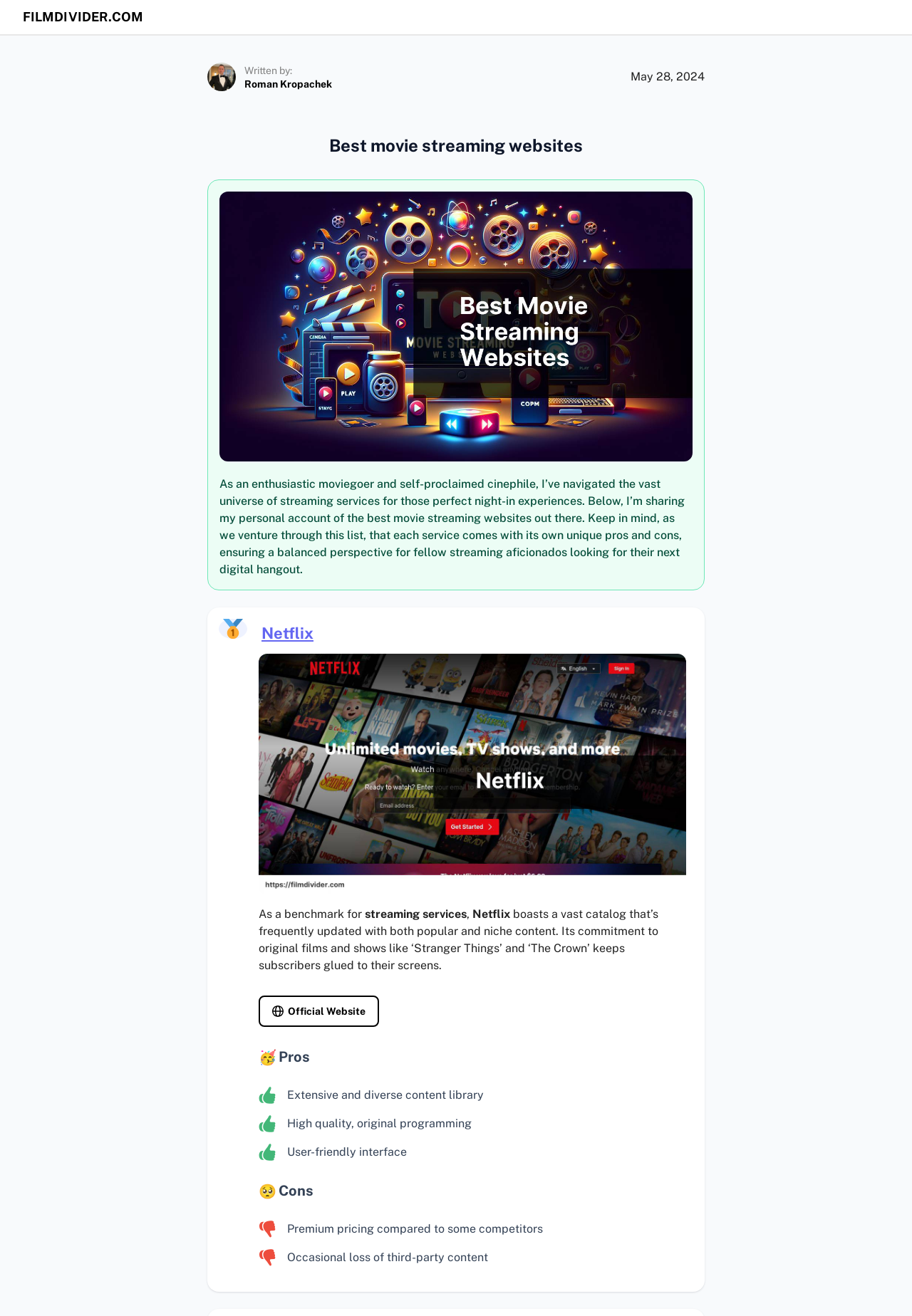Using the information in the image, give a comprehensive answer to the question: 
What is the author's profession?

The author is described as an 'enthusiastic moviegoer and self-proclaimed cinephile', indicating that they have a strong interest in movies and are knowledgeable about the film industry.